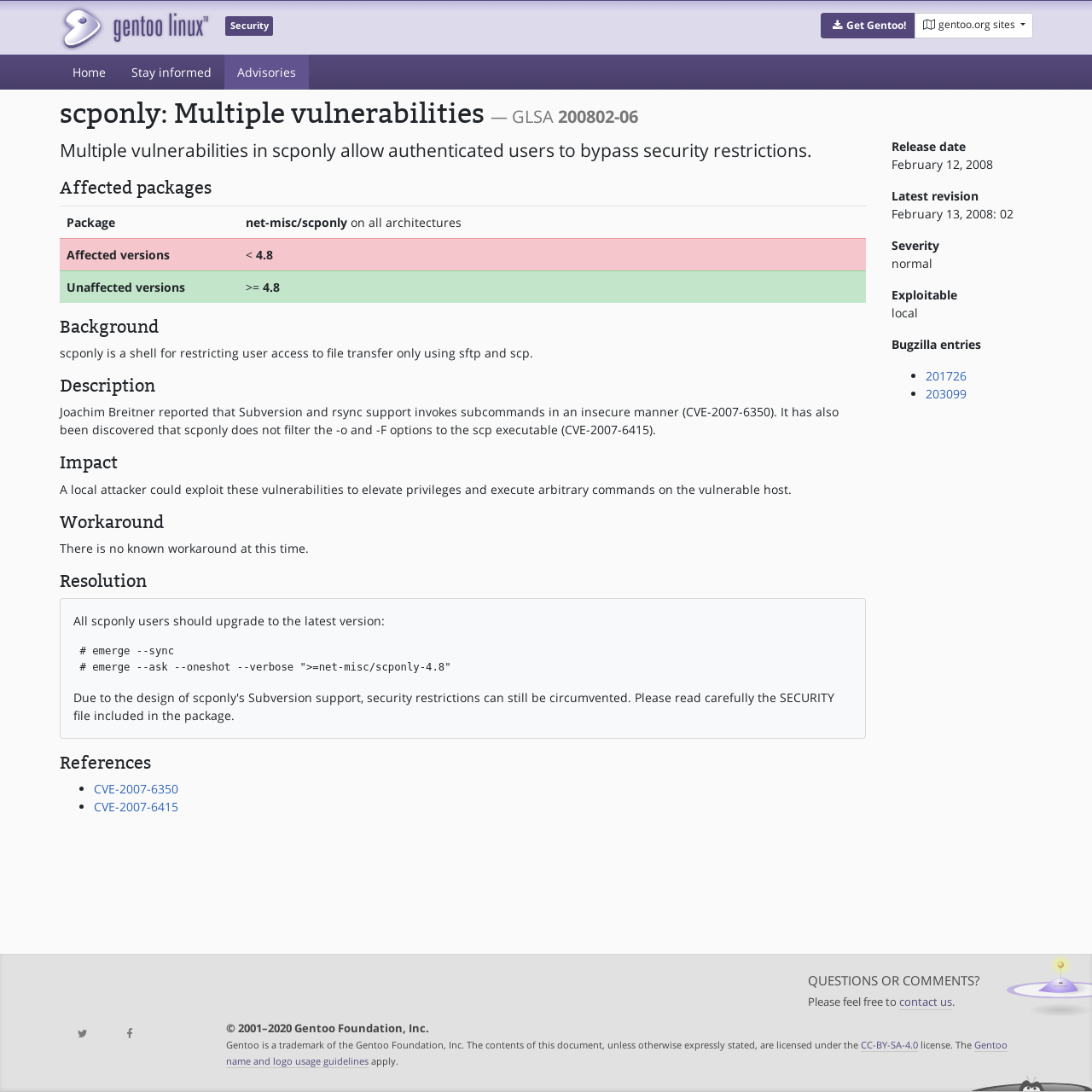Determine the bounding box of the UI element mentioned here: "Stay informed". The coordinates must be in the format [left, top, right, bottom] with values ranging from 0 to 1.

[0.109, 0.05, 0.205, 0.082]